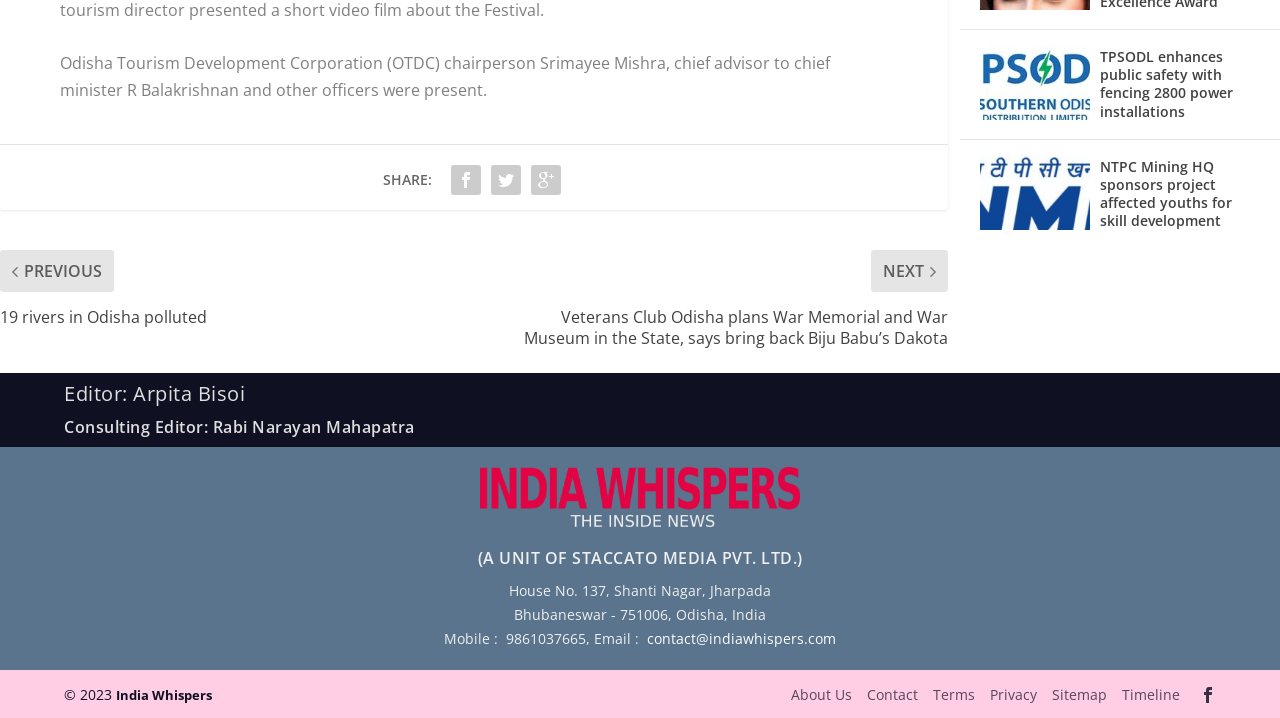Provide the bounding box coordinates in the format (top-left x, top-left y, bottom-right x, bottom-right y). All values are floating point numbers between 0 and 1. Determine the bounding box coordinate of the UI element described as: About Us

[0.618, 0.954, 0.666, 0.981]